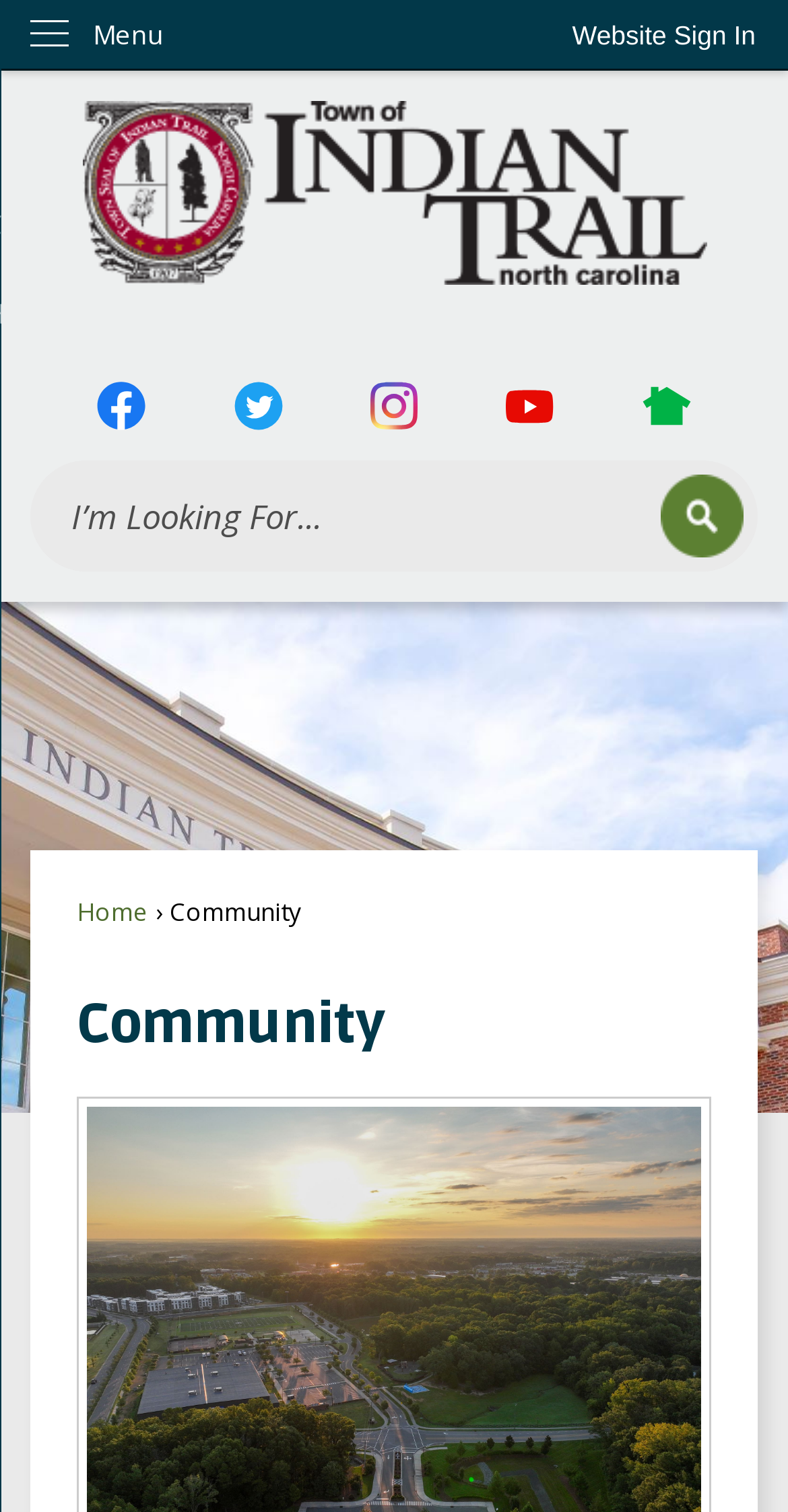Use a single word or phrase to answer the question:
What is the purpose of the 'Skip to Main Content' link?

Accessibility